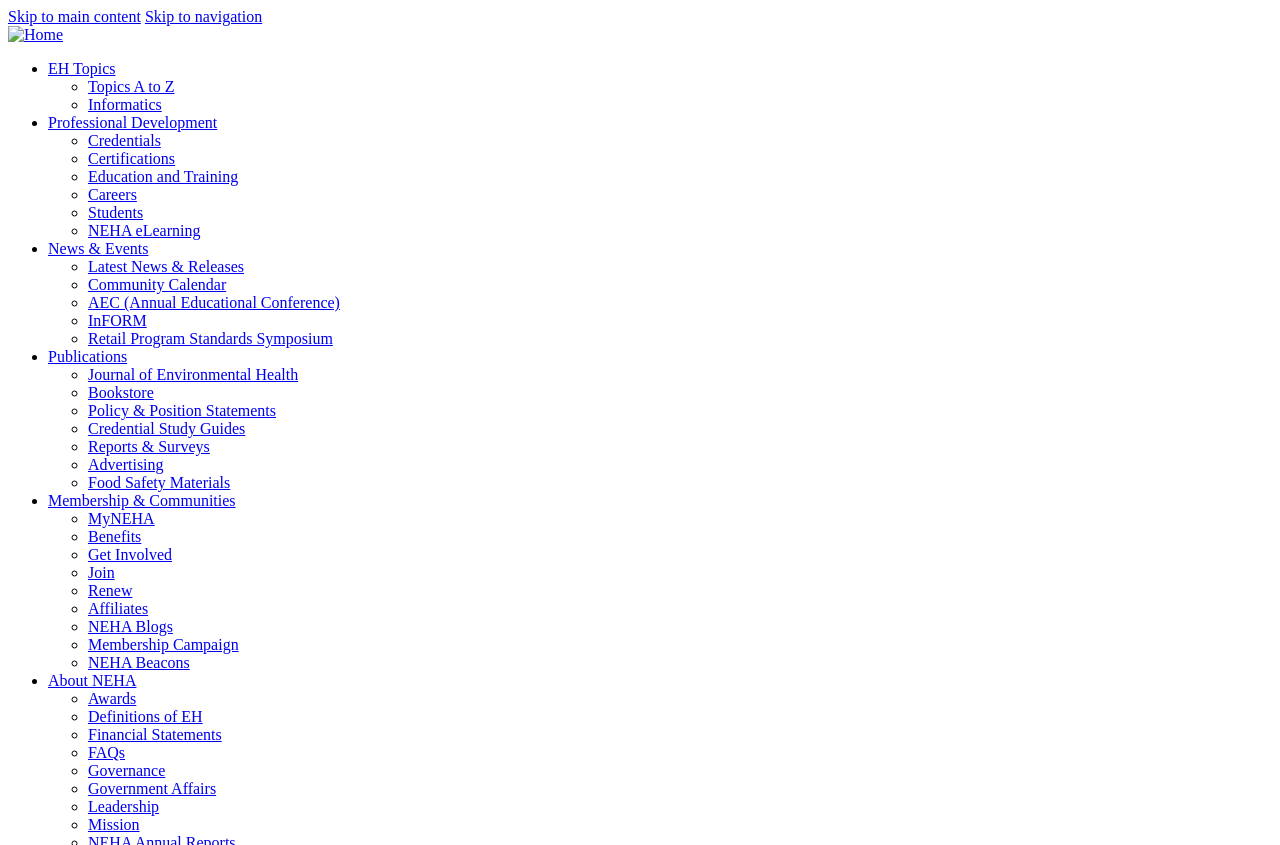Can you determine the main header of this webpage?

NEHA-FDA RFFM New Grant Guidance Now Available!